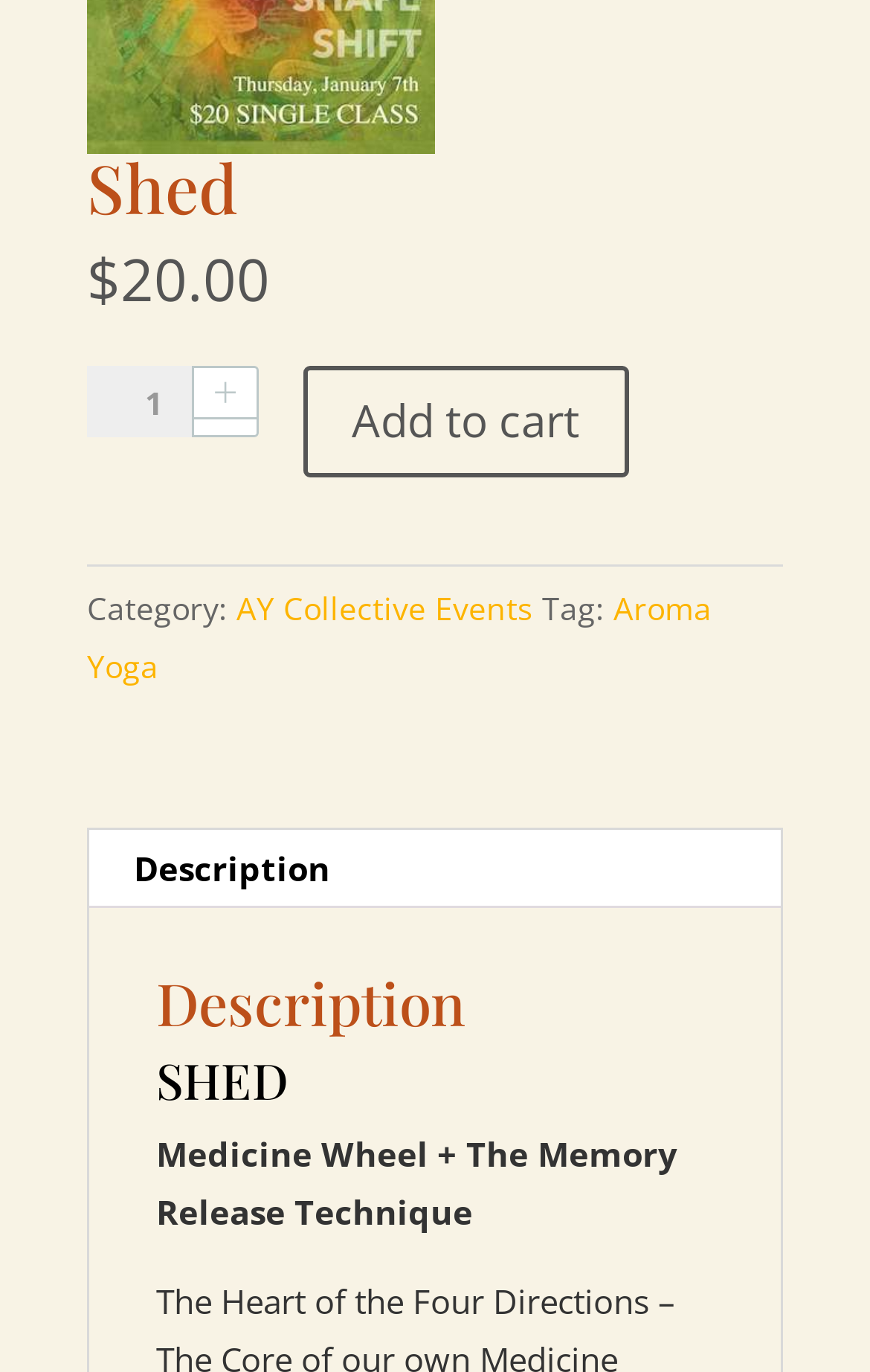Determine the bounding box coordinates for the UI element described. Format the coordinates as (top-left x, top-left y, bottom-right x, bottom-right y) and ensure all values are between 0 and 1. Element description: Aroma Yoga

[0.1, 0.428, 0.818, 0.5]